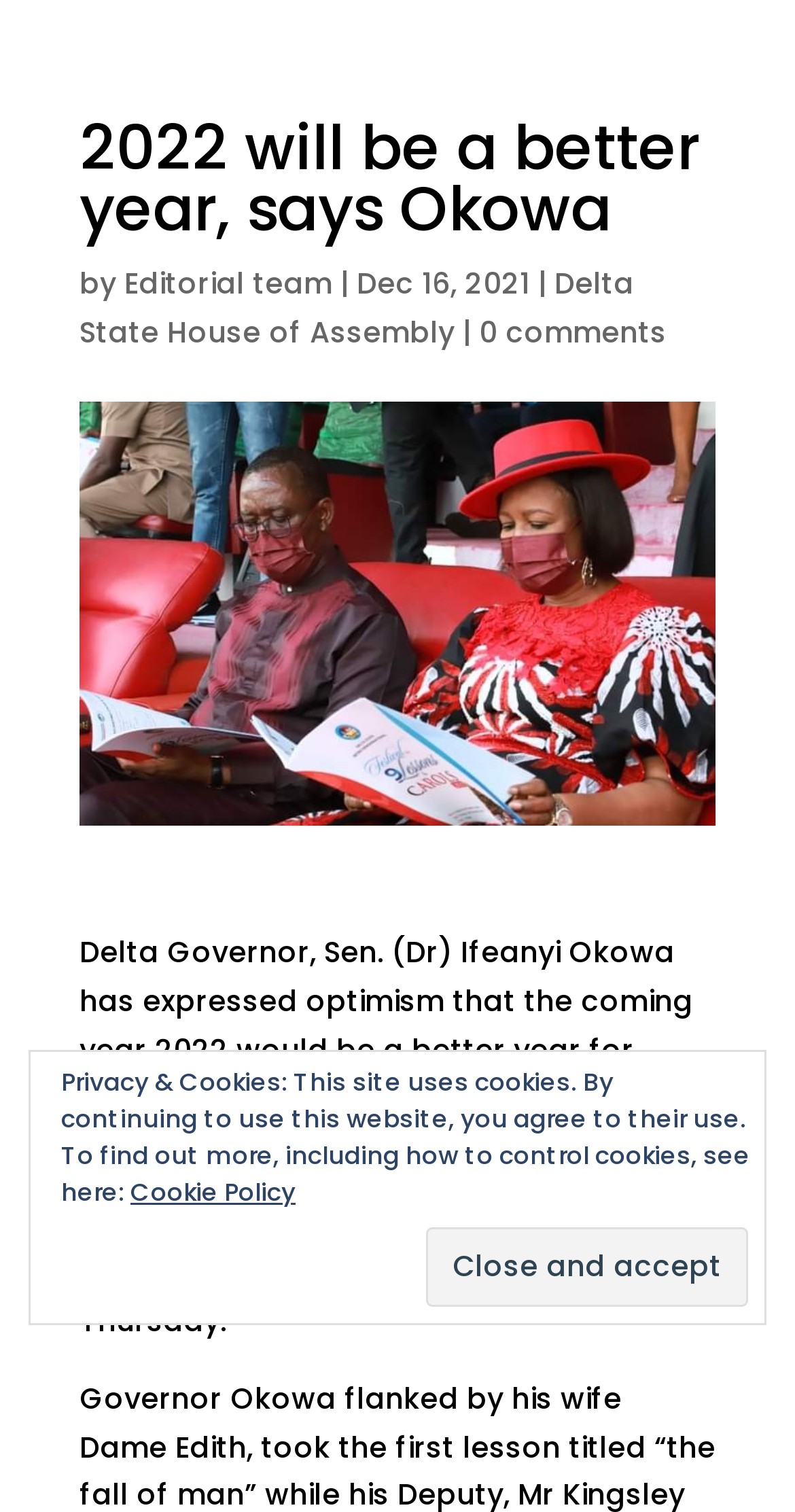Where was the Delta State Festival of Nine Lessons and Carols held? Observe the screenshot and provide a one-word or short phrase answer.

Stephen Keshi Stadium, Asaba